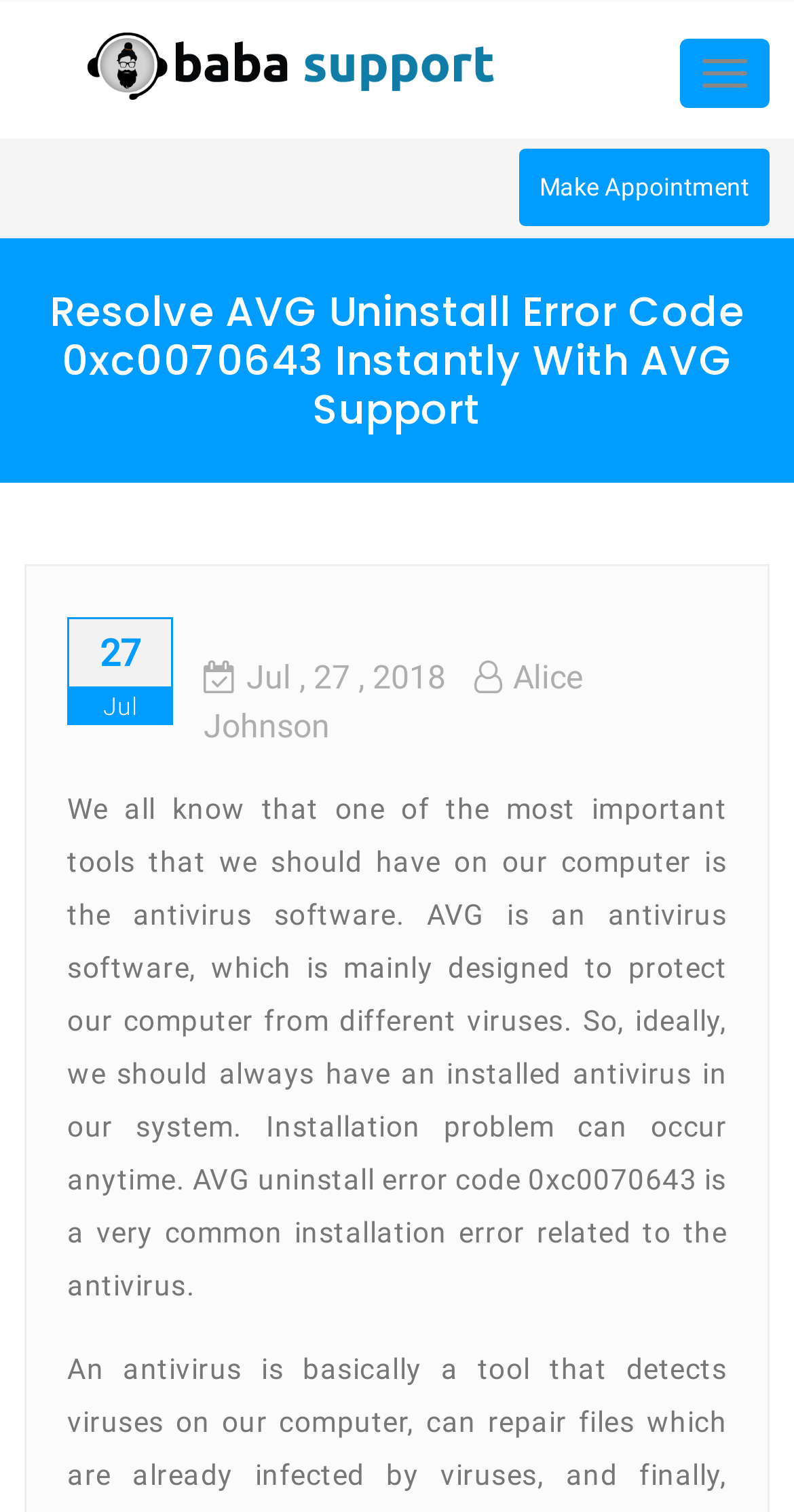Find the bounding box coordinates of the UI element according to this description: "Jul , 27 , 2018".

[0.256, 0.435, 0.562, 0.461]